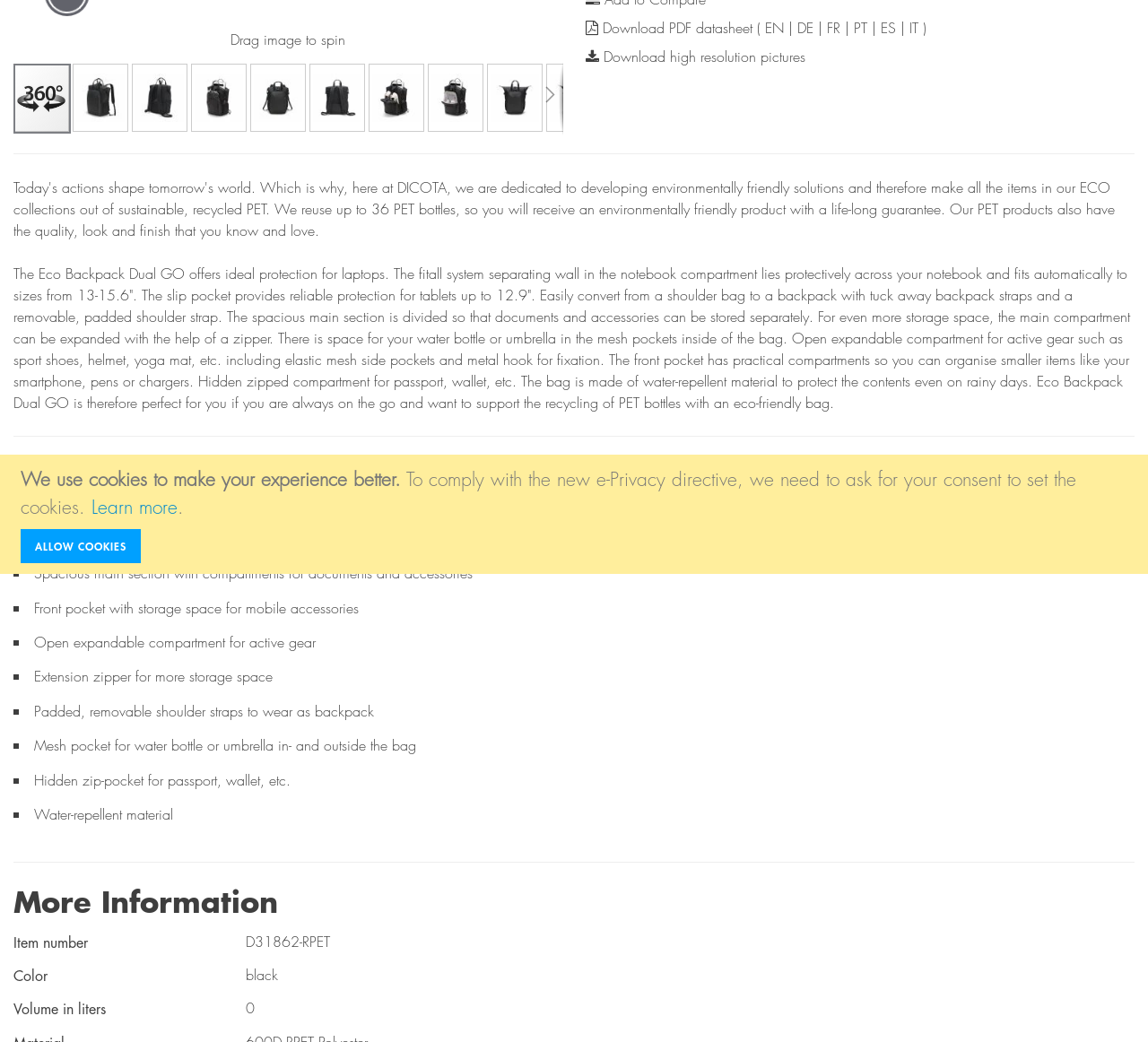Using the provided element description: "Download high resolution pictures", determine the bounding box coordinates of the corresponding UI element in the screenshot.

[0.51, 0.044, 0.701, 0.063]